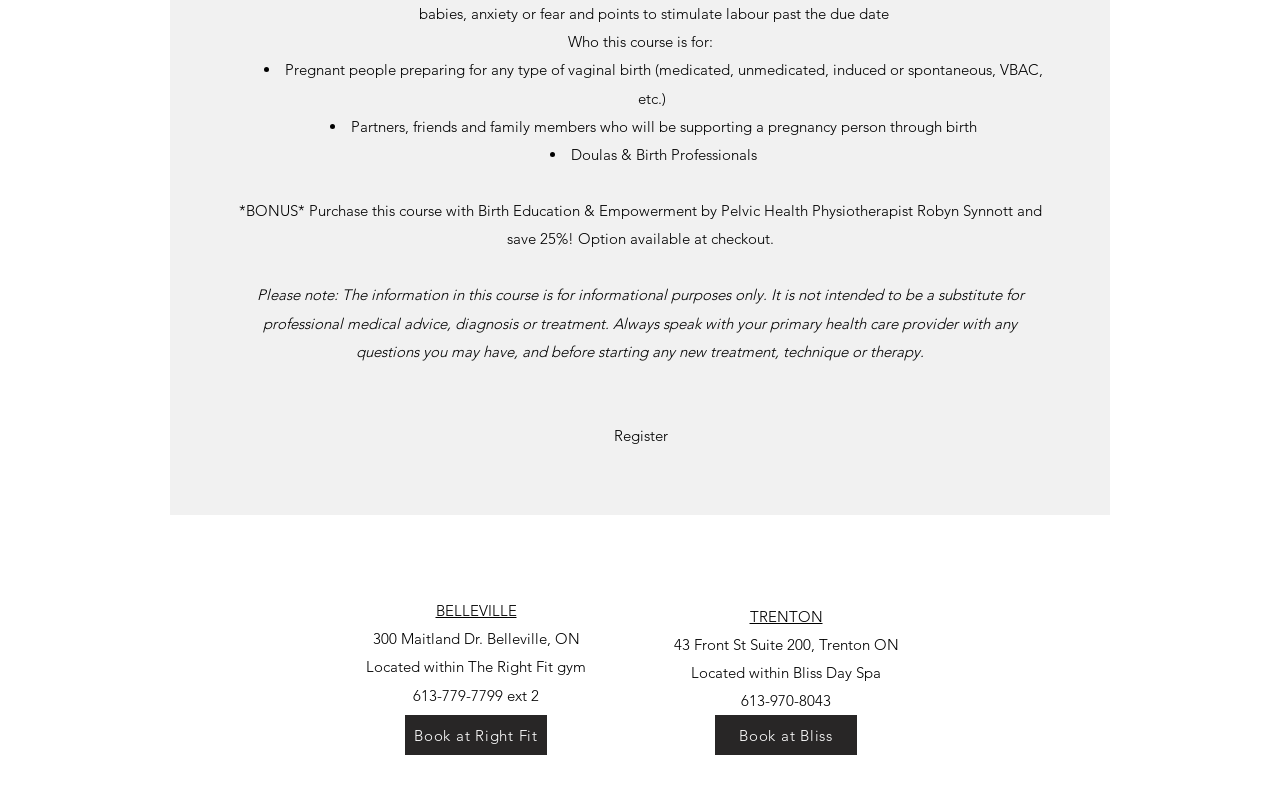Where are the two locations mentioned on this webpage?
Examine the webpage screenshot and provide an in-depth answer to the question.

The two locations mentioned on this webpage are Belleville and Trenton, as indicated by the addresses and contact information provided for each location.